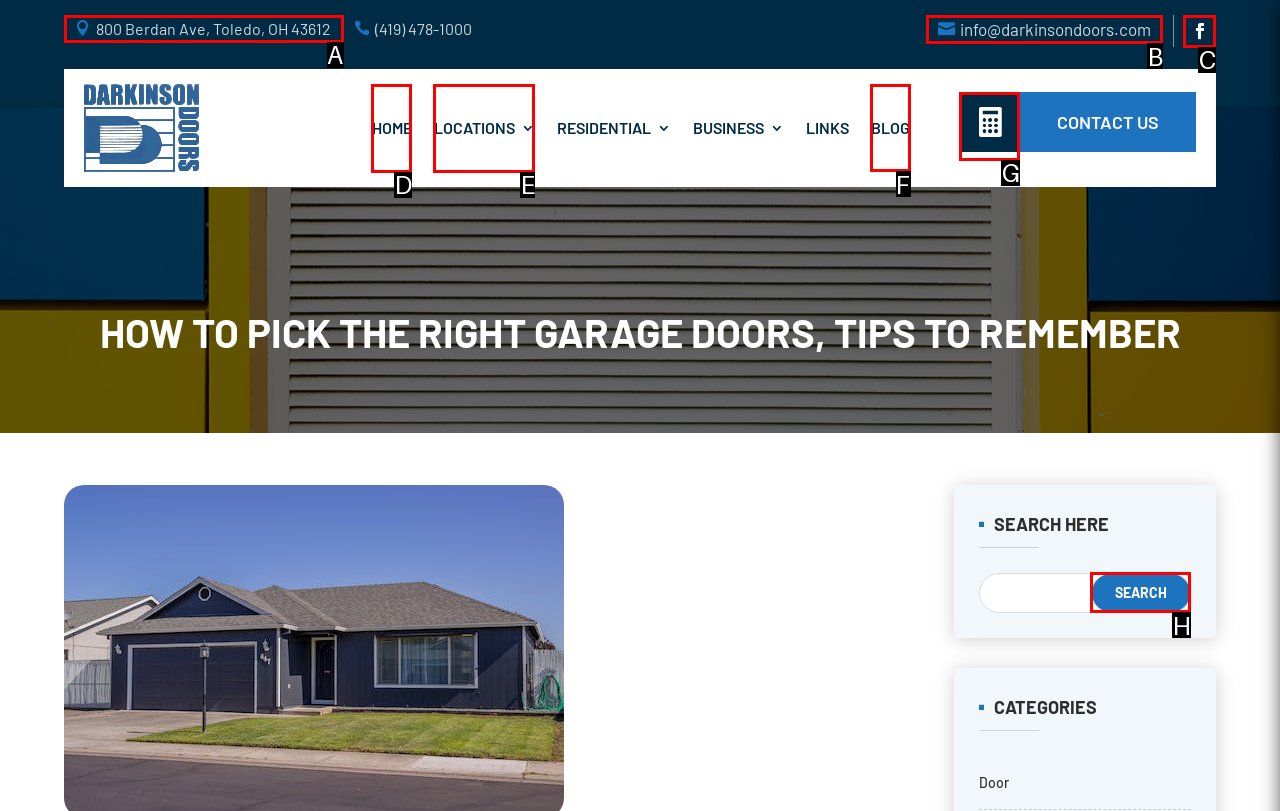Determine the letter of the element to click to accomplish this task: check the blog. Respond with the letter.

F